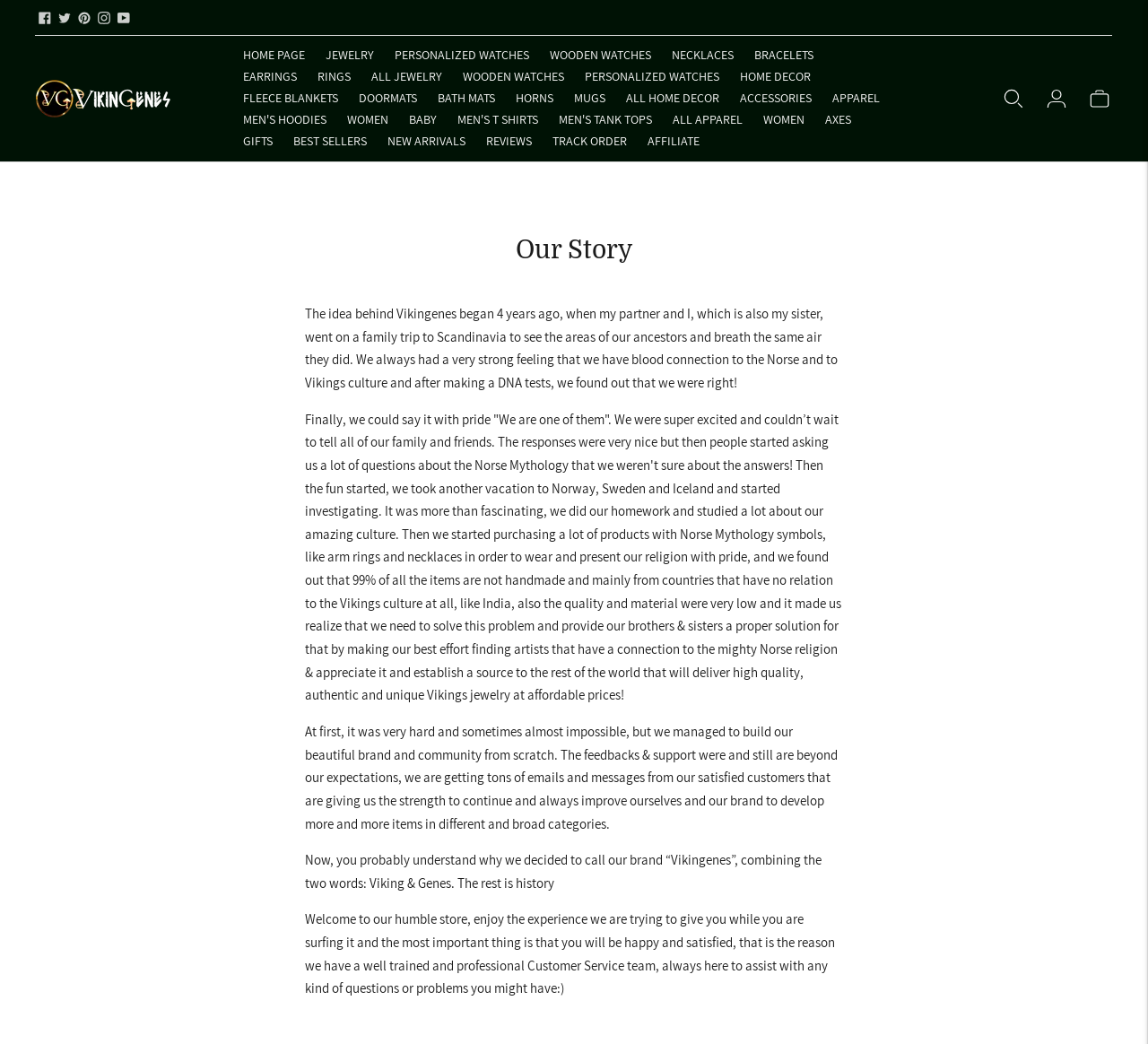Determine the bounding box coordinates of the clickable region to follow the instruction: "Search for products".

[0.872, 0.075, 0.894, 0.113]